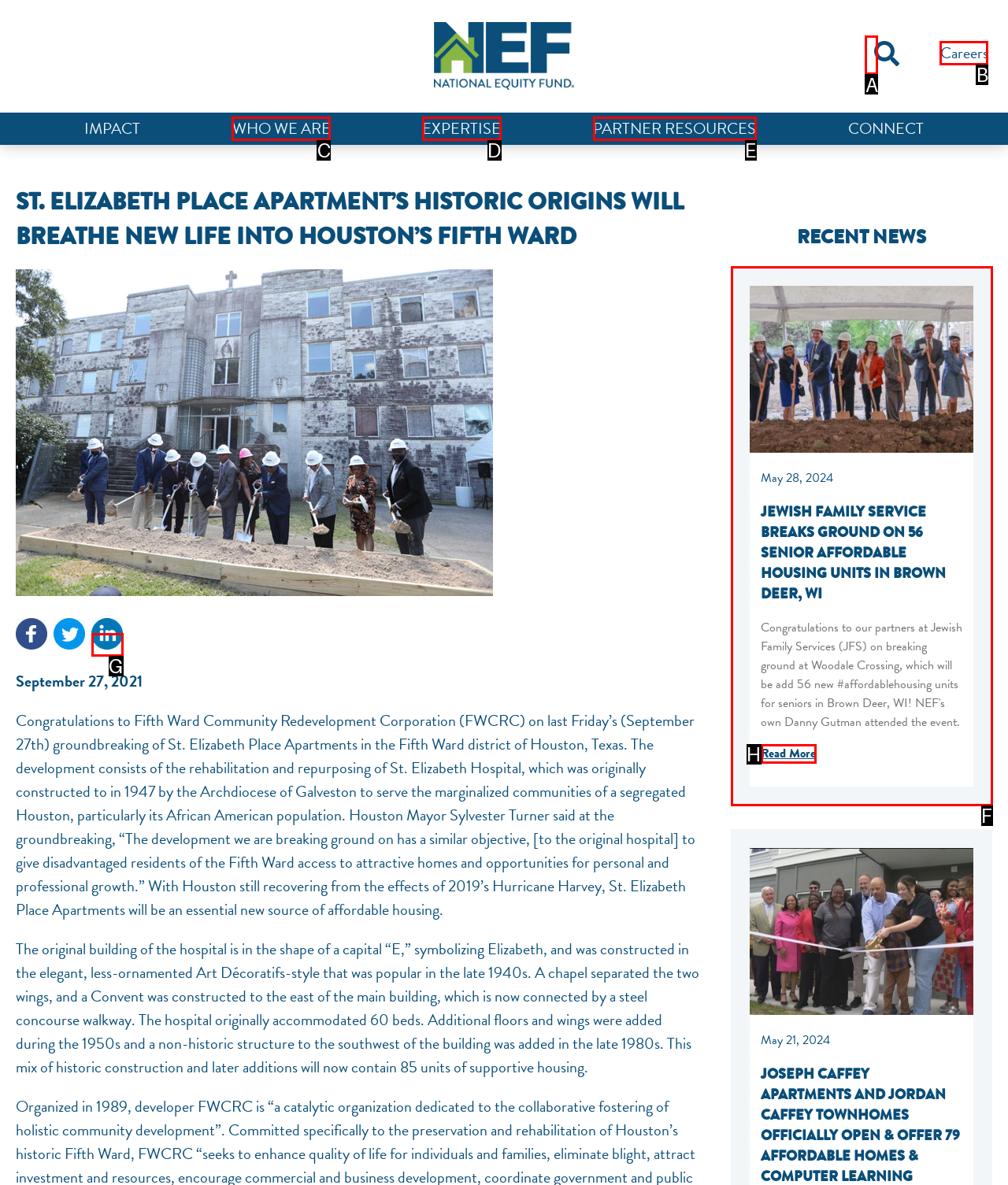Select the appropriate HTML element that needs to be clicked to execute the following task: Search. Respond with the letter of the option.

A